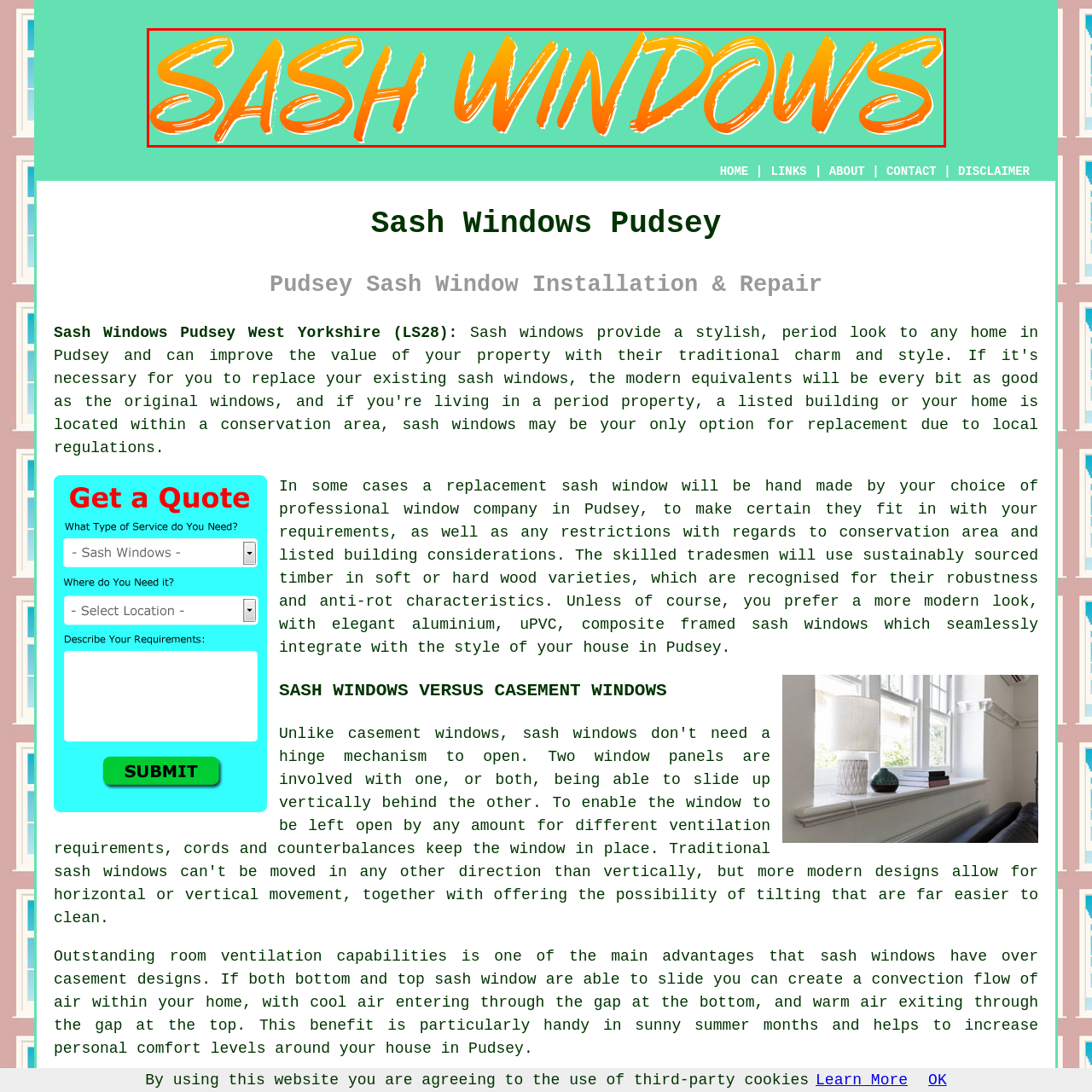Check the image highlighted by the red rectangle and provide a single word or phrase for the question:
Where is Pudsey Sash Windows based?

West Yorkshire